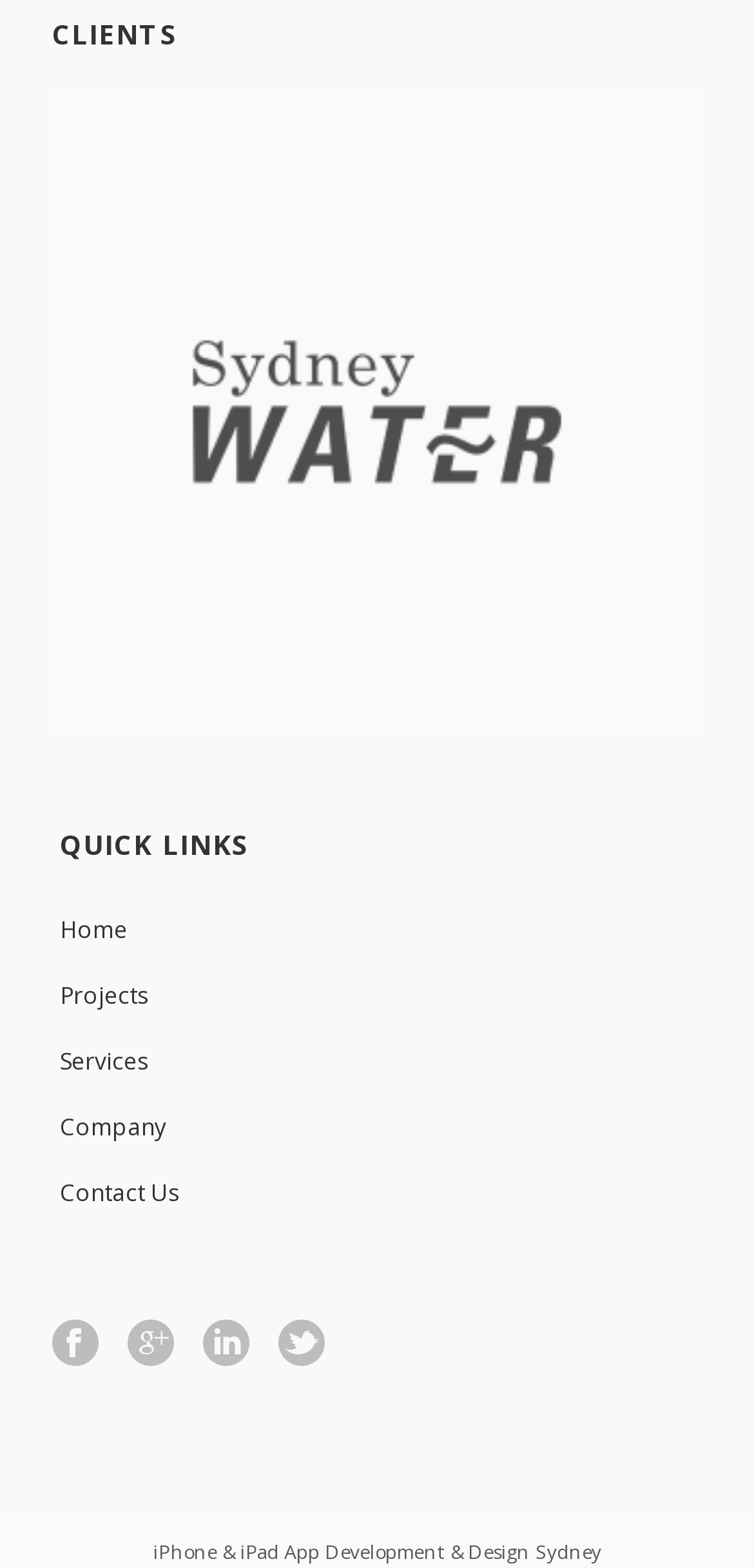Please mark the bounding box coordinates of the area that should be clicked to carry out the instruction: "Go to home page".

[0.079, 0.573, 0.921, 0.615]